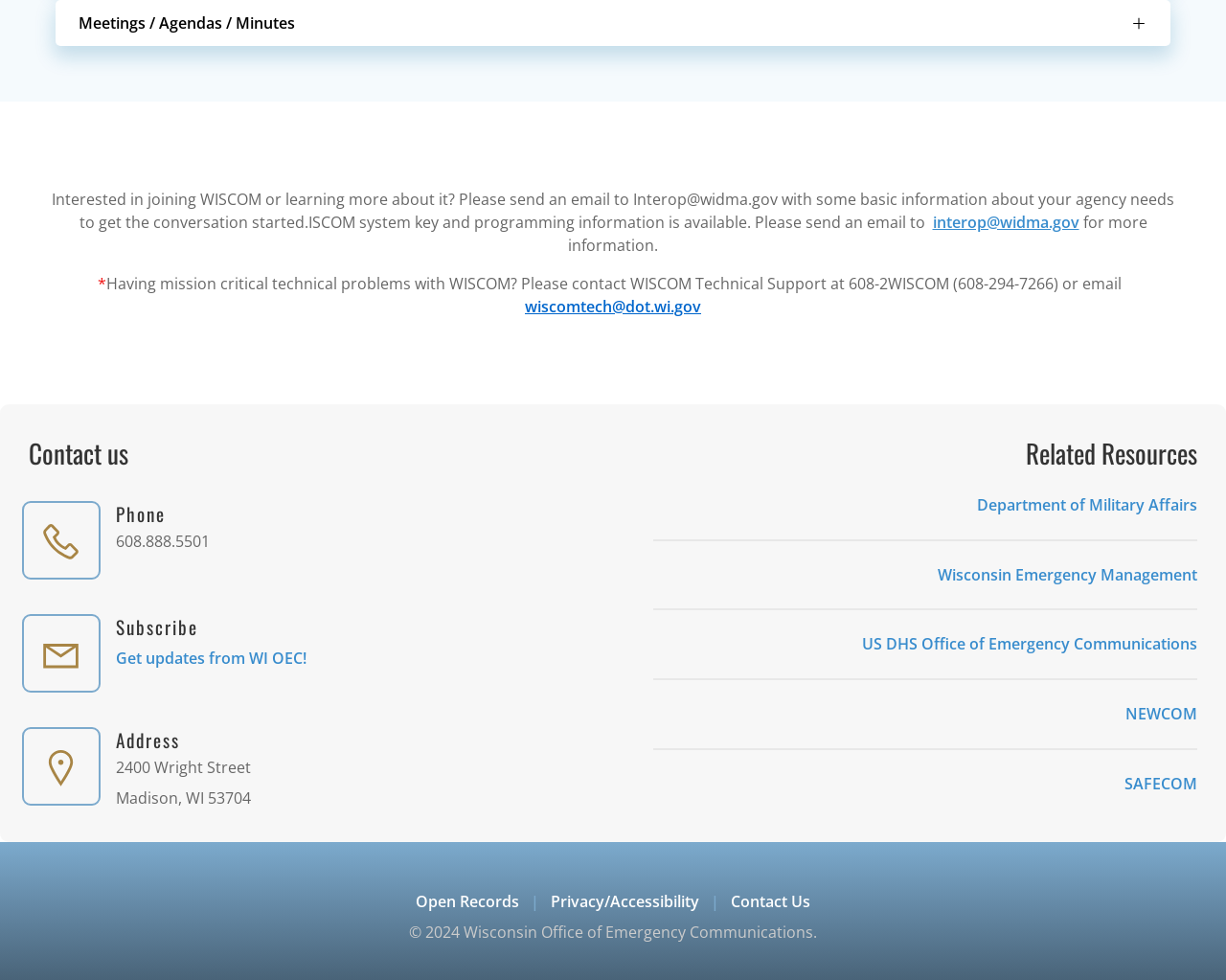Identify the bounding box coordinates of the clickable section necessary to follow the following instruction: "Click on the NEWS & FEATURES link". The coordinates should be presented as four float numbers from 0 to 1, i.e., [left, top, right, bottom].

None